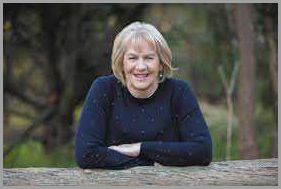Summarize the image with a detailed caption.

The image features Heather Morris, a talented author known for her impactful storytelling. She is smiling warmly, resting her arms on a log, which suggests a relaxed and approachable demeanor. The natural setting in the background enhances the connection to her themes, reflecting the warmth and resilience found in her writing. Morris has gained recognition for her work, including her acclaimed debut novel, "The Tattooist of Auschwitz," which highlights her ability to weave intricate narratives that resonate deeply with readers. This image captures her character as a storyteller who not only crafts compelling tales but also embodies the hope and strength prevalent in her work.